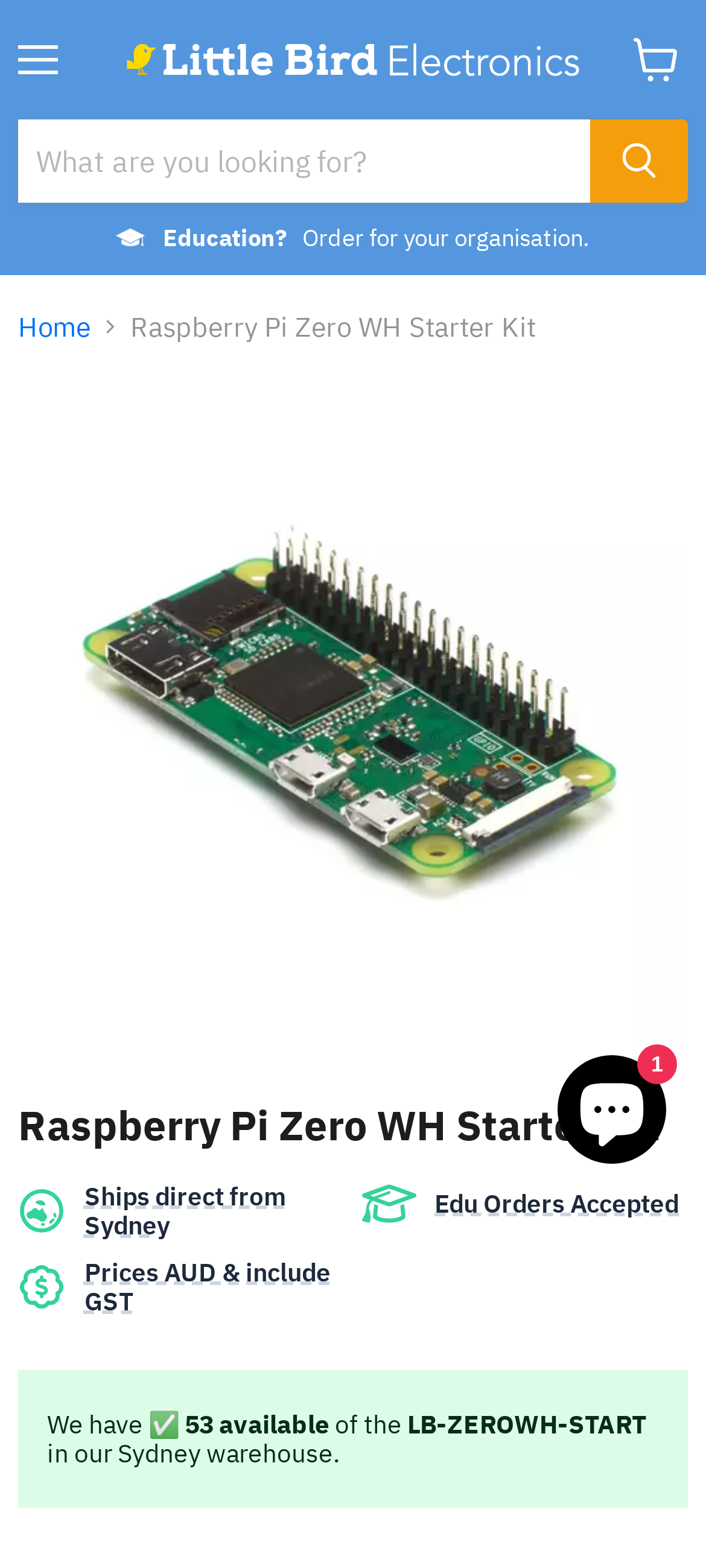Please give the bounding box coordinates of the area that should be clicked to fulfill the following instruction: "Go to education order page". The coordinates should be in the format of four float numbers from 0 to 1, i.e., [left, top, right, bottom].

[0.026, 0.129, 0.974, 0.164]